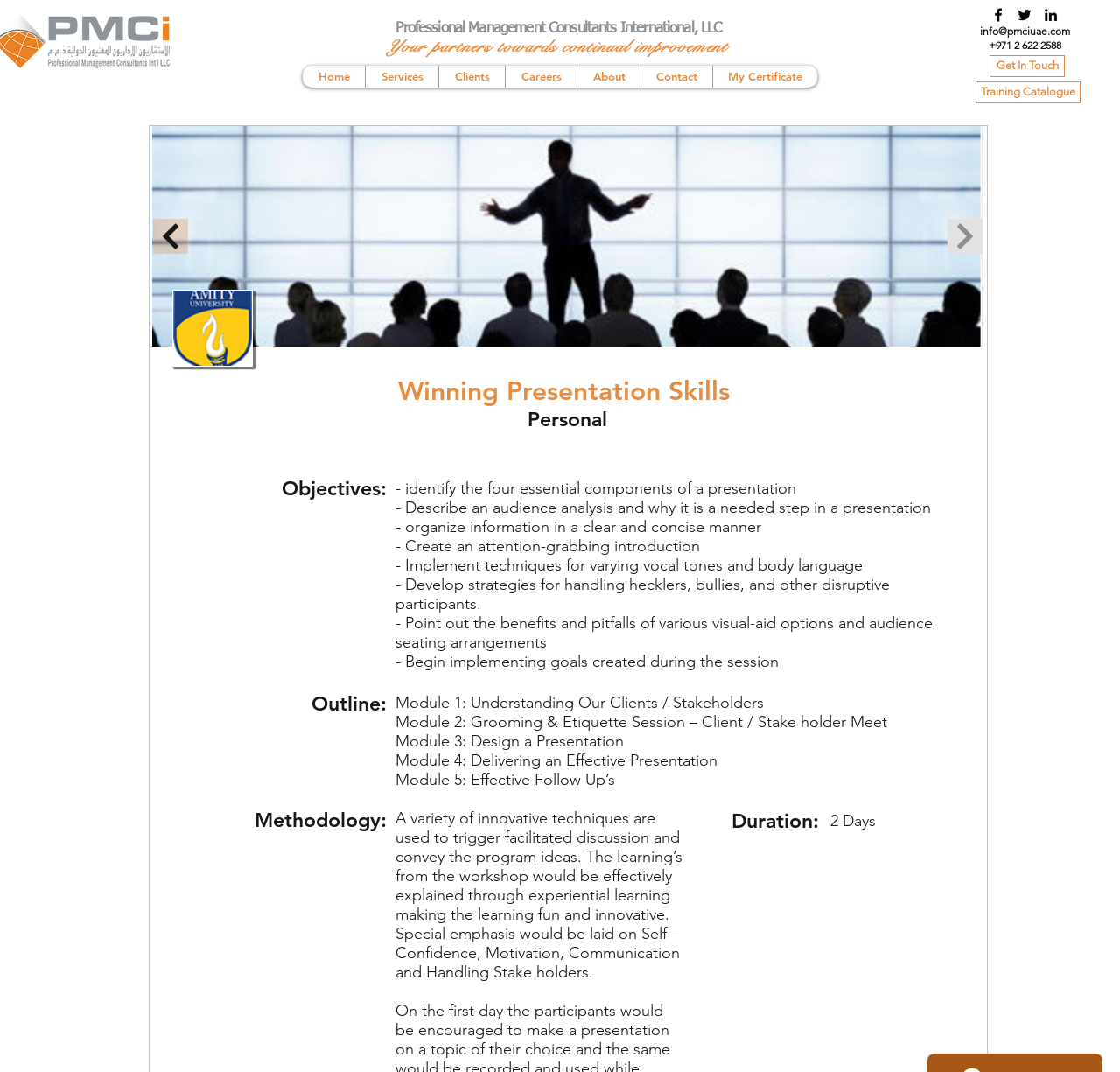Locate the bounding box coordinates of the area that needs to be clicked to fulfill the following instruction: "Click the 'Training Catalogue' link". The coordinates should be in the format of four float numbers between 0 and 1, namely [left, top, right, bottom].

[0.871, 0.076, 0.965, 0.096]